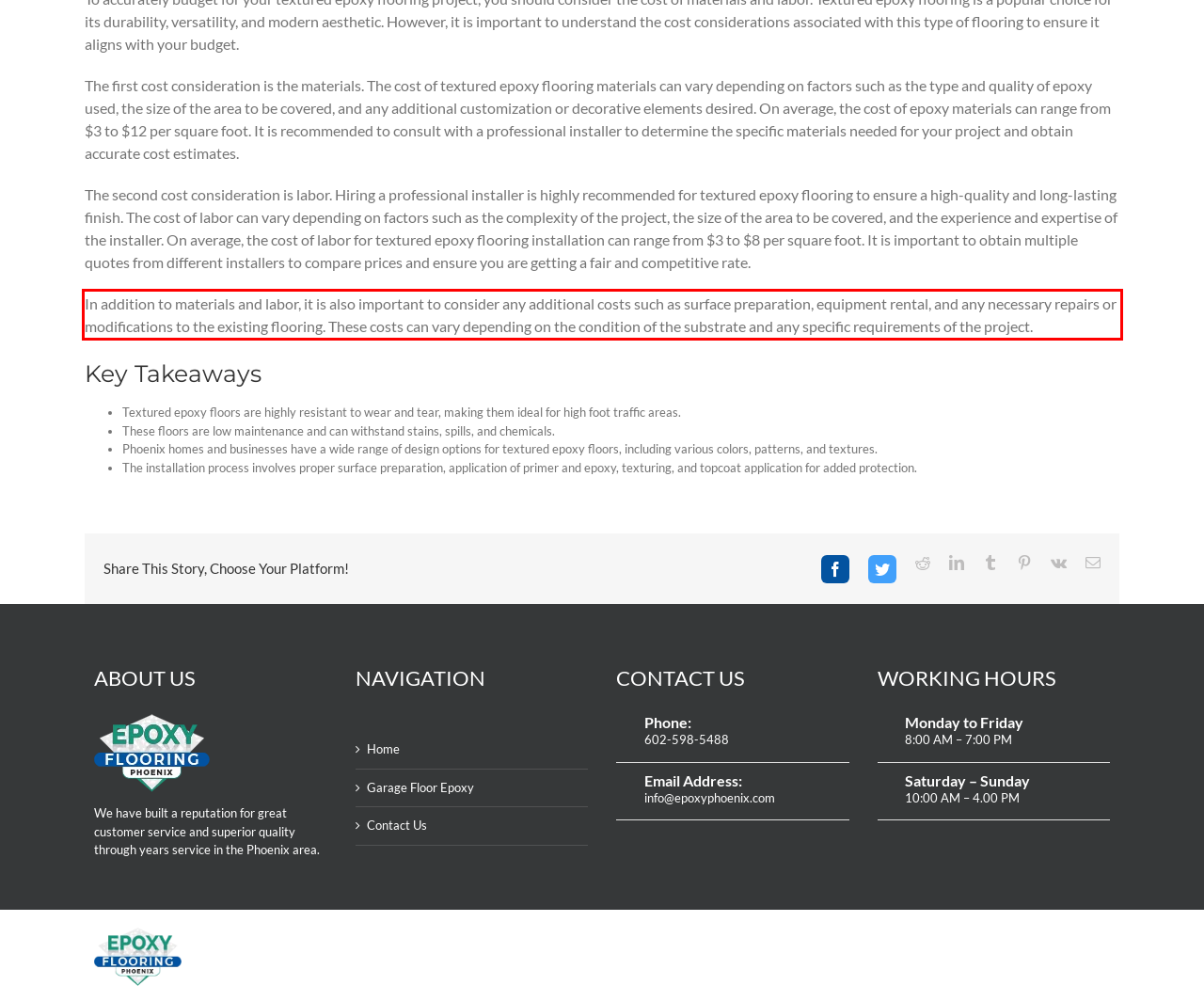You are presented with a screenshot containing a red rectangle. Extract the text found inside this red bounding box.

In addition to materials and labor, it is also important to consider any additional costs such as surface preparation, equipment rental, and any necessary repairs or modifications to the existing flooring. These costs can vary depending on the condition of the substrate and any specific requirements of the project.